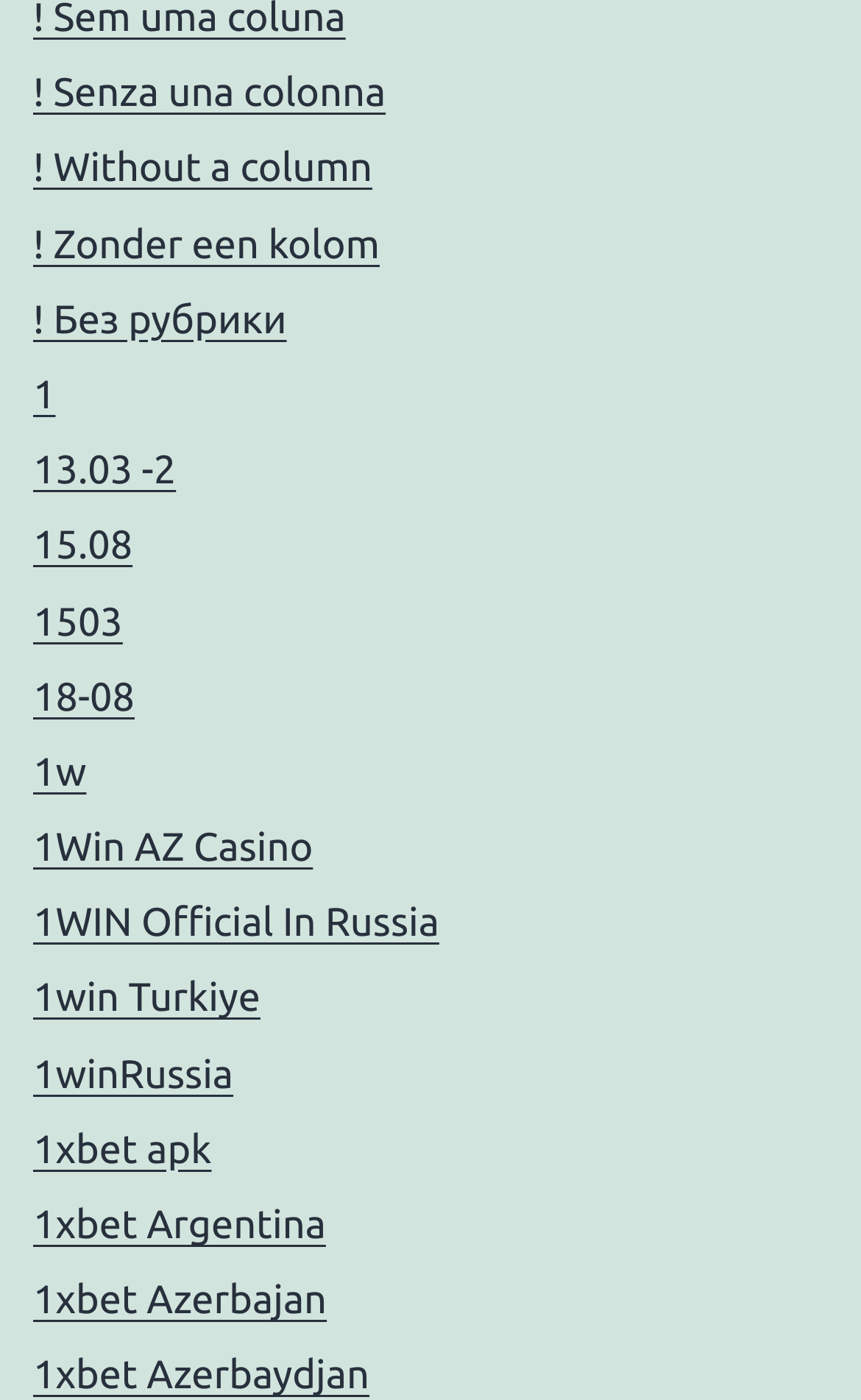Given the description of a UI element: "1winRussia", identify the bounding box coordinates of the matching element in the webpage screenshot.

[0.038, 0.751, 0.271, 0.783]